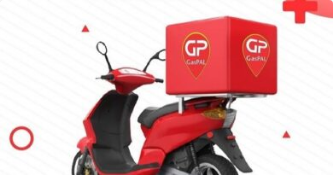What is the logo emblazoned on the red box?
Please interpret the details in the image and answer the question thoroughly.

According to the caption, the large red box on the scooter has the logo 'GP' from GasPAL, which suggests that the company's branding is prominently displayed on the vehicle.